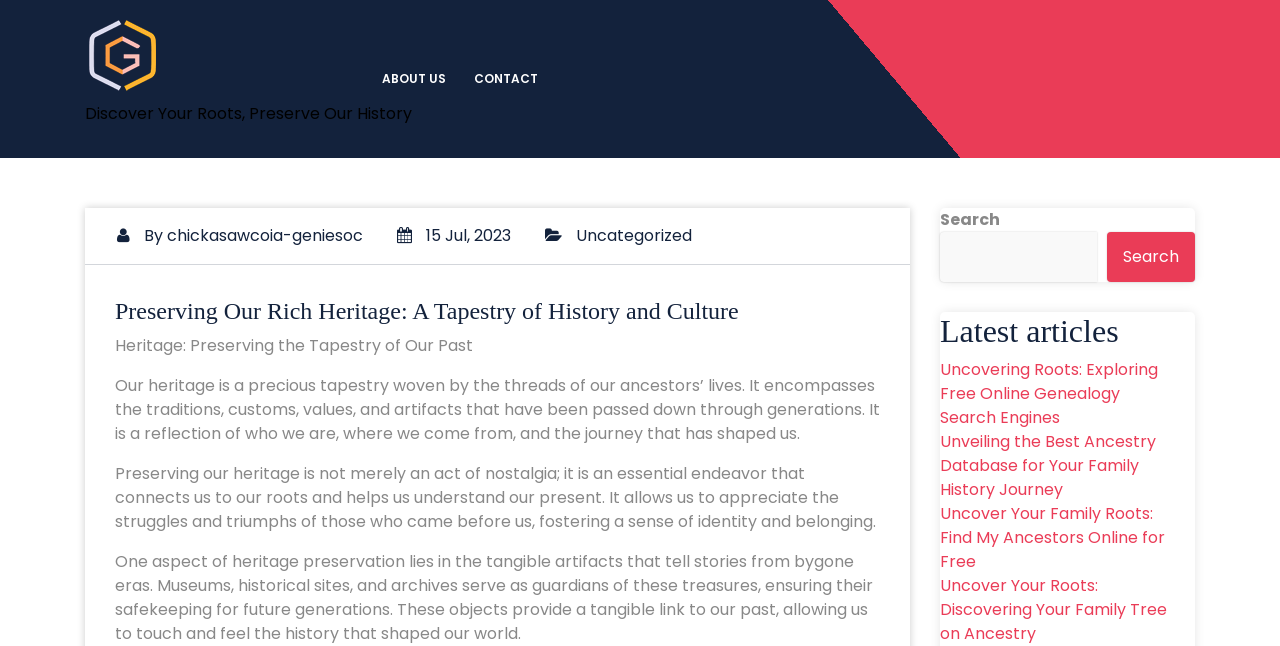Please identify the bounding box coordinates of the area that needs to be clicked to follow this instruction: "Go to ABOUT US page".

[0.289, 0.09, 0.358, 0.155]